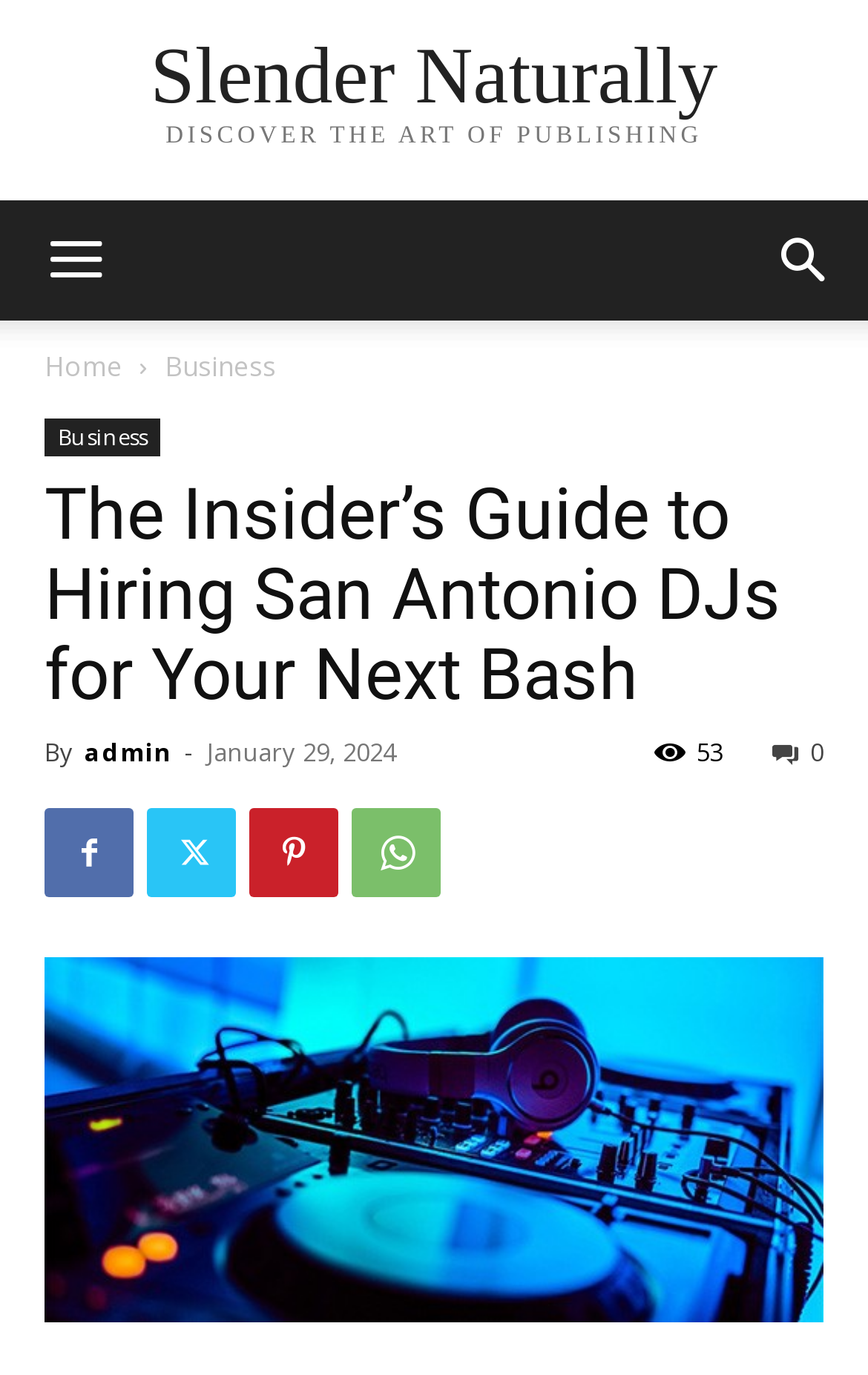How many main navigation links are there?
Please use the image to provide a one-word or short phrase answer.

2